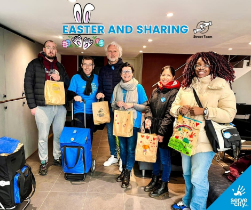Offer a detailed explanation of the image and its components.

The image captures a heartwarming moment of community spirit, featuring a diverse group of six individuals standing together indoors, all smiling and holding colorful bags filled with Easter goodies. The group is dressed warmly, indicating a chilly atmosphere, and they appear to be ready for an event, suggesting a theme of sharing and giving back during the Easter season. 

Above them, in playful typography, the phrase "EASTER AND SHARING" is prominently displayed, complemented by festive graphics, including bunny ears and Easter eggs, emphasizing the joyful occasion. The setting suggests involvement in a charitable initiative organized by Serve the City, a community-focused organization, hinting at their mission to spread kindness and togetherness during special times like Easter. This event exemplifies the spirit of generosity and community service, showcasing how simple acts of sharing can bring people together.